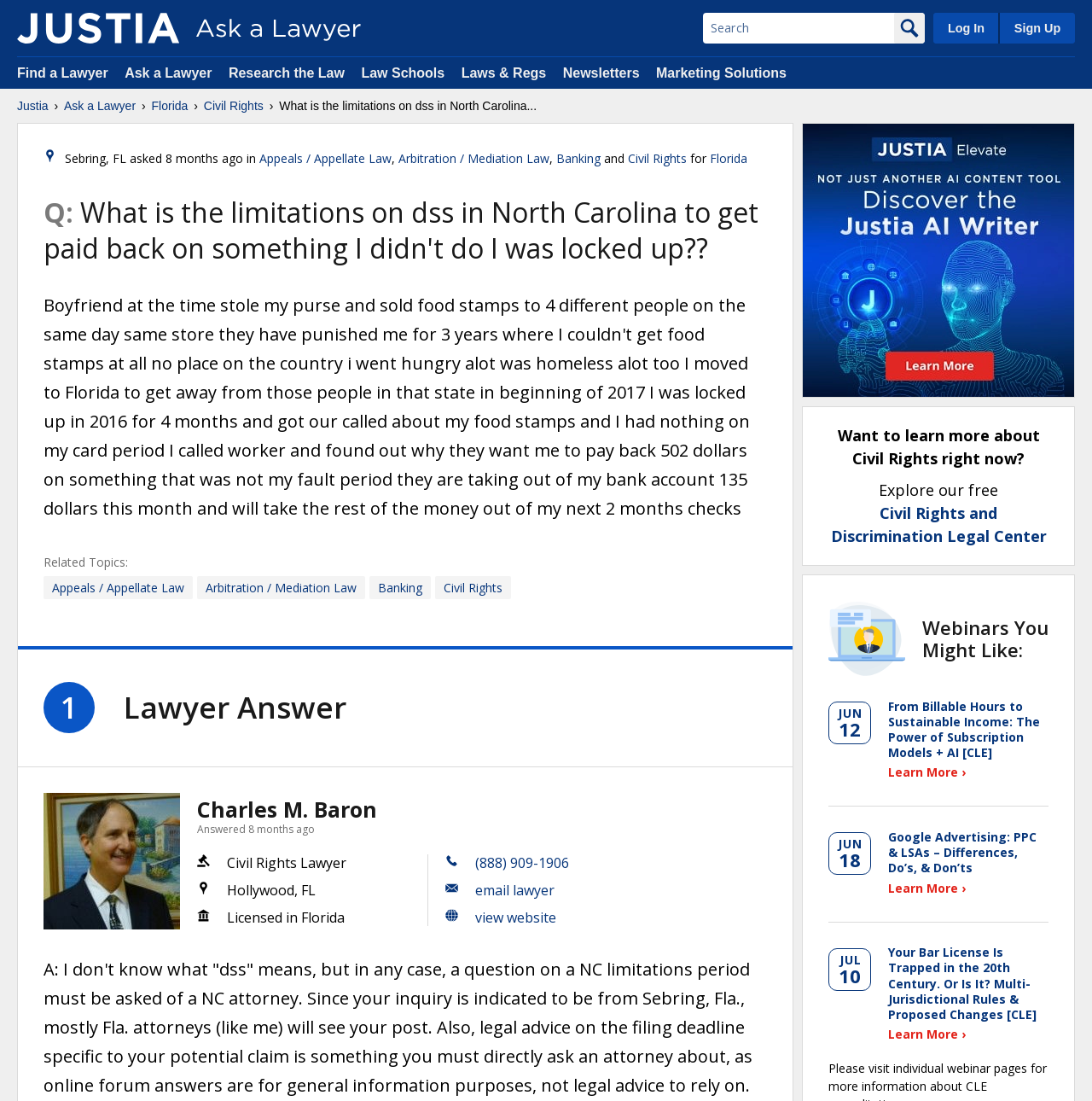How long ago was the question answered?
Use the image to give a comprehensive and detailed response to the question.

The time when the question was answered can be determined by looking at the text '8 months ago' which is associated with the answer's timestamp.